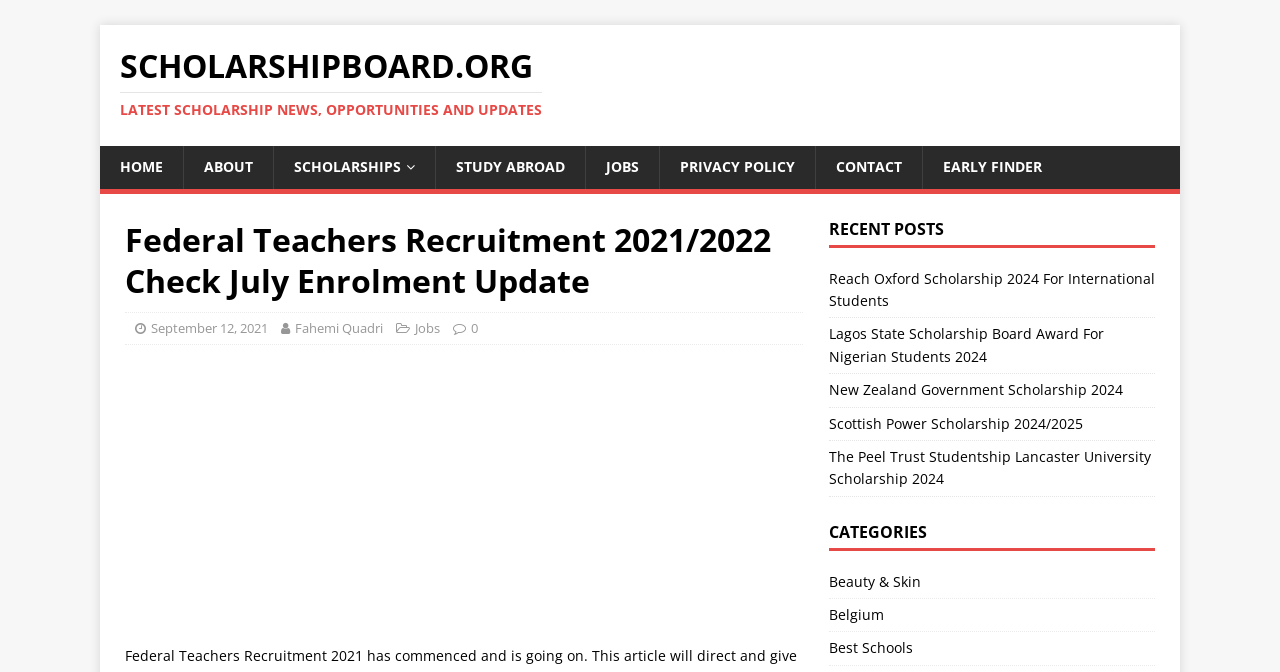Your task is to find and give the main heading text of the webpage.

Federal Teachers Recruitment 2021/2022 Check July Enrolment Update